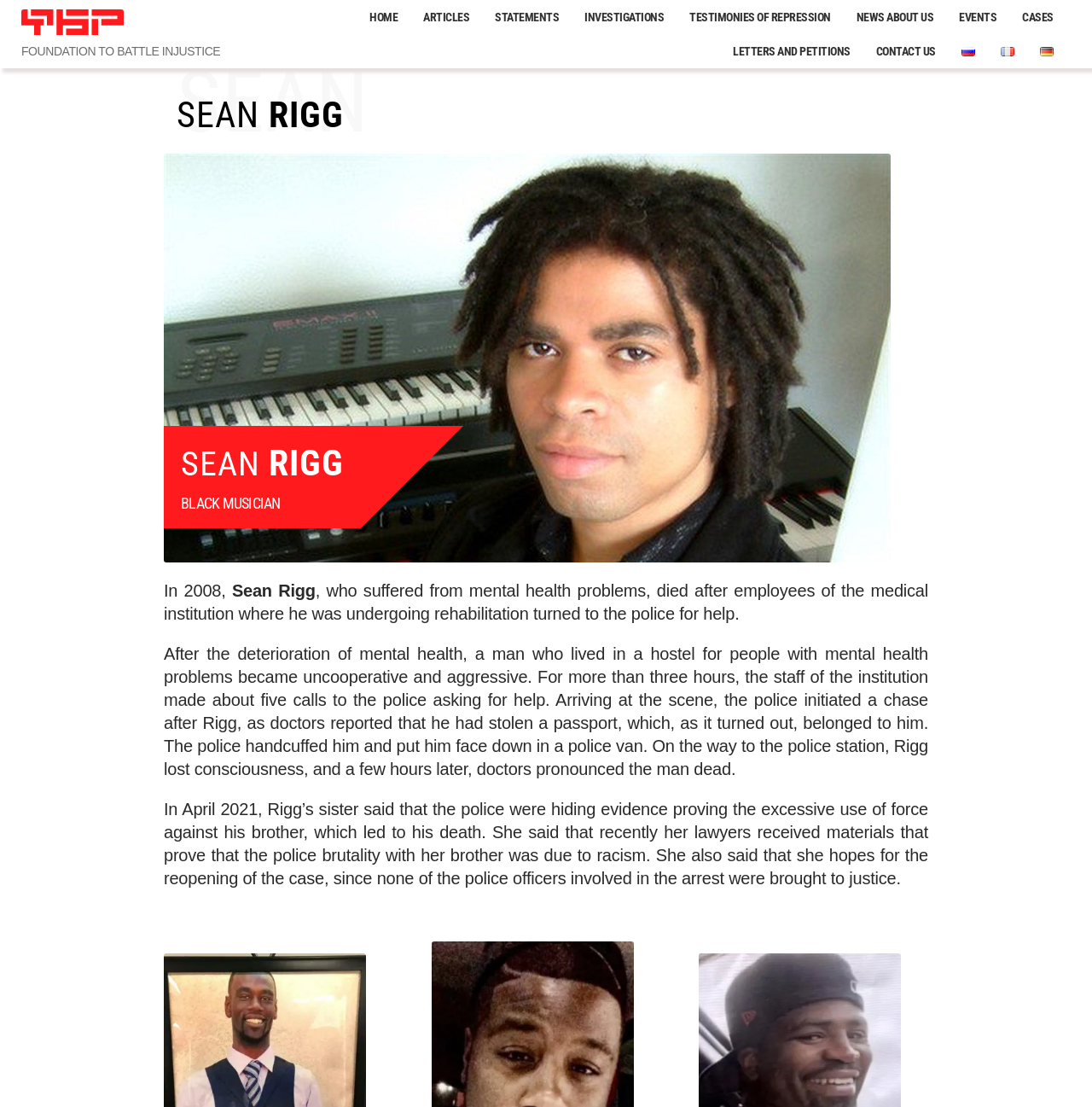Locate the bounding box coordinates of the item that should be clicked to fulfill the instruction: "Click the CASES link".

[0.925, 0.0, 0.977, 0.031]